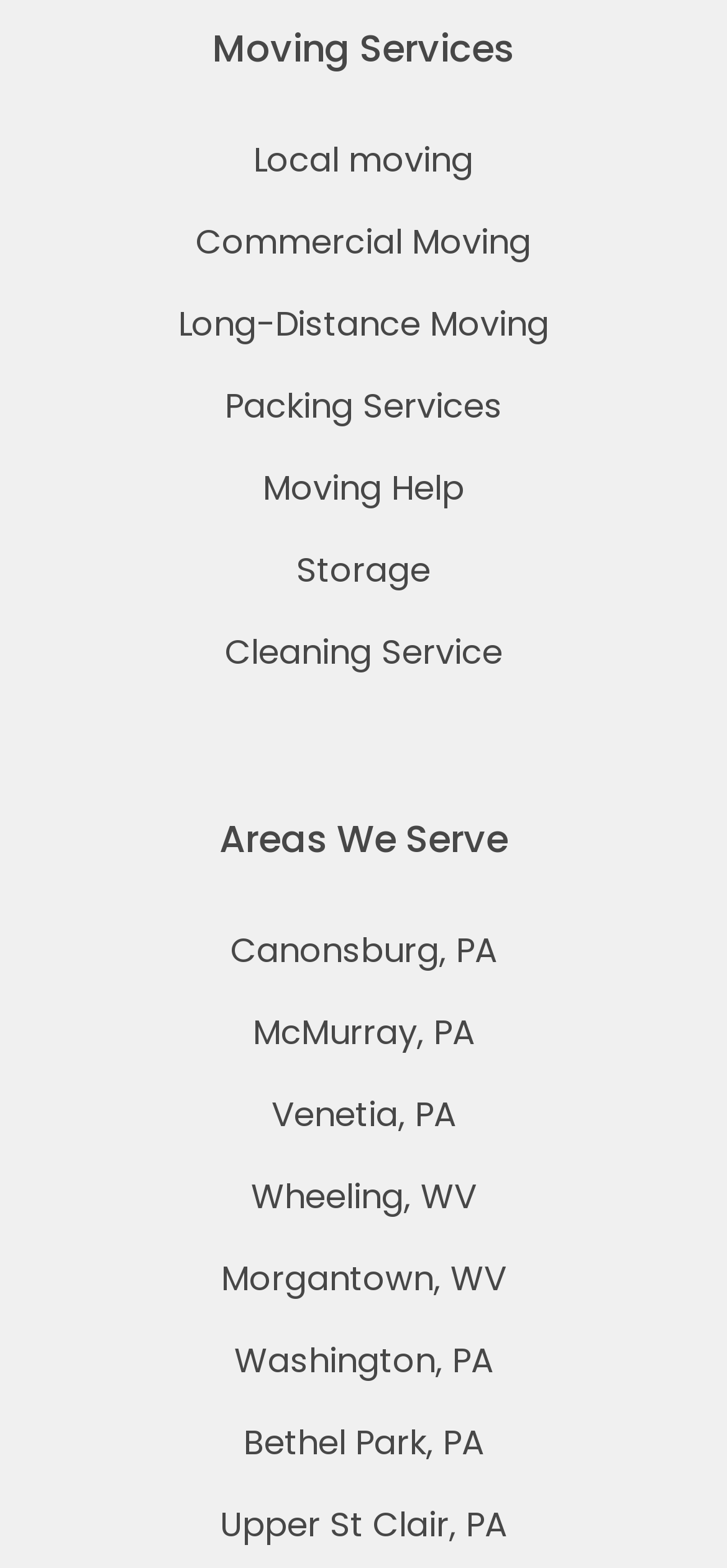Refer to the image and provide an in-depth answer to the question: 
Is cleaning service offered by this company?

I found a link on the webpage that says 'Cleaning Service', which indicates that the company does offer cleaning services.